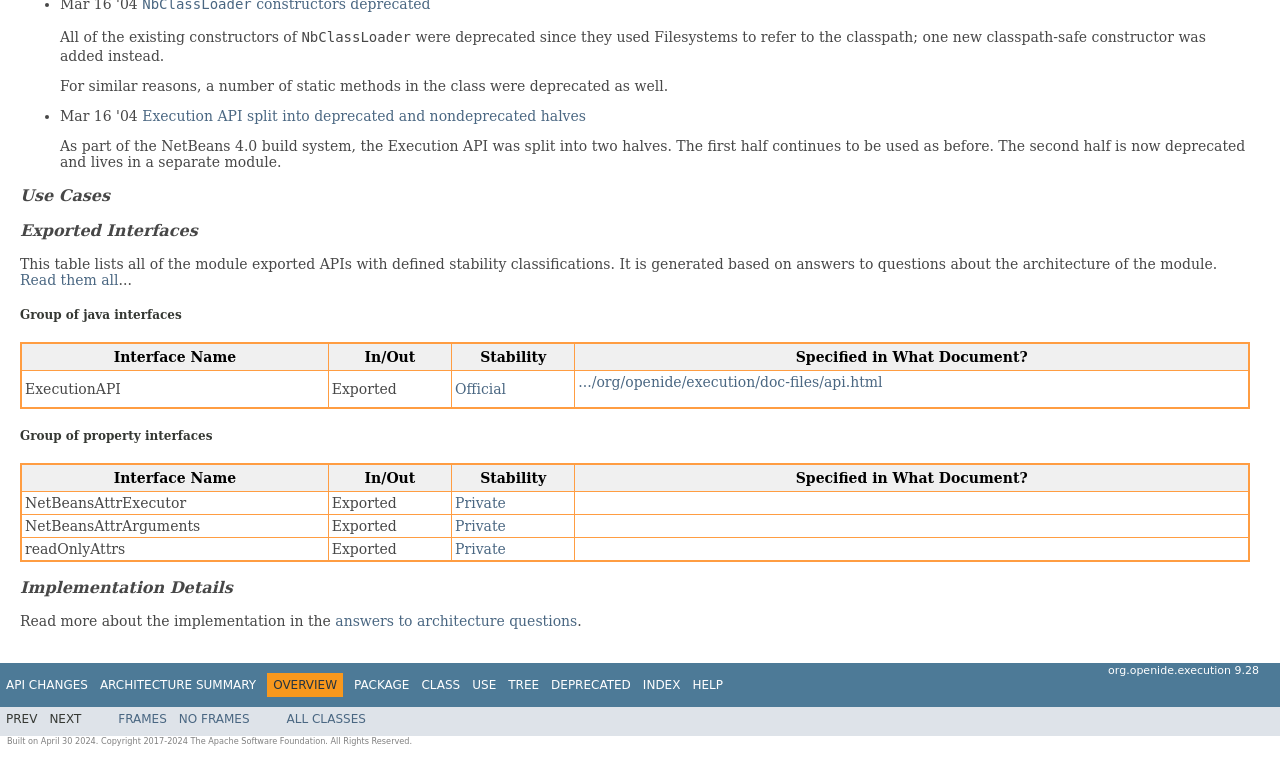Return the bounding box coordinates of the UI element that corresponds to this description: "Group of property interfaces". The coordinates must be given as four float numbers in the range of 0 and 1, [left, top, right, bottom].

[0.016, 0.565, 0.977, 0.583]